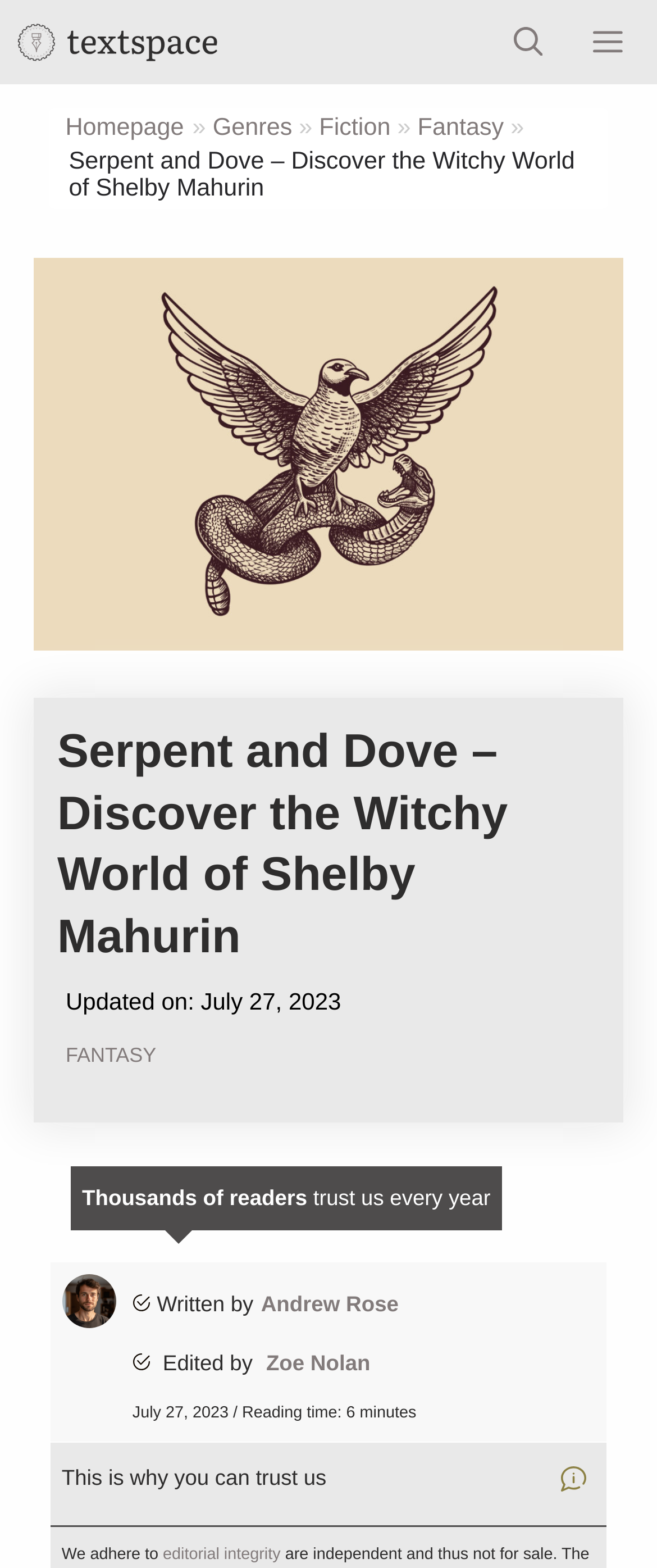Please identify the bounding box coordinates of the clickable region that I should interact with to perform the following instruction: "view 21 Best Weekend Jobs That Pay Well To Make Extra Money". The coordinates should be expressed as four float numbers between 0 and 1, i.e., [left, top, right, bottom].

None